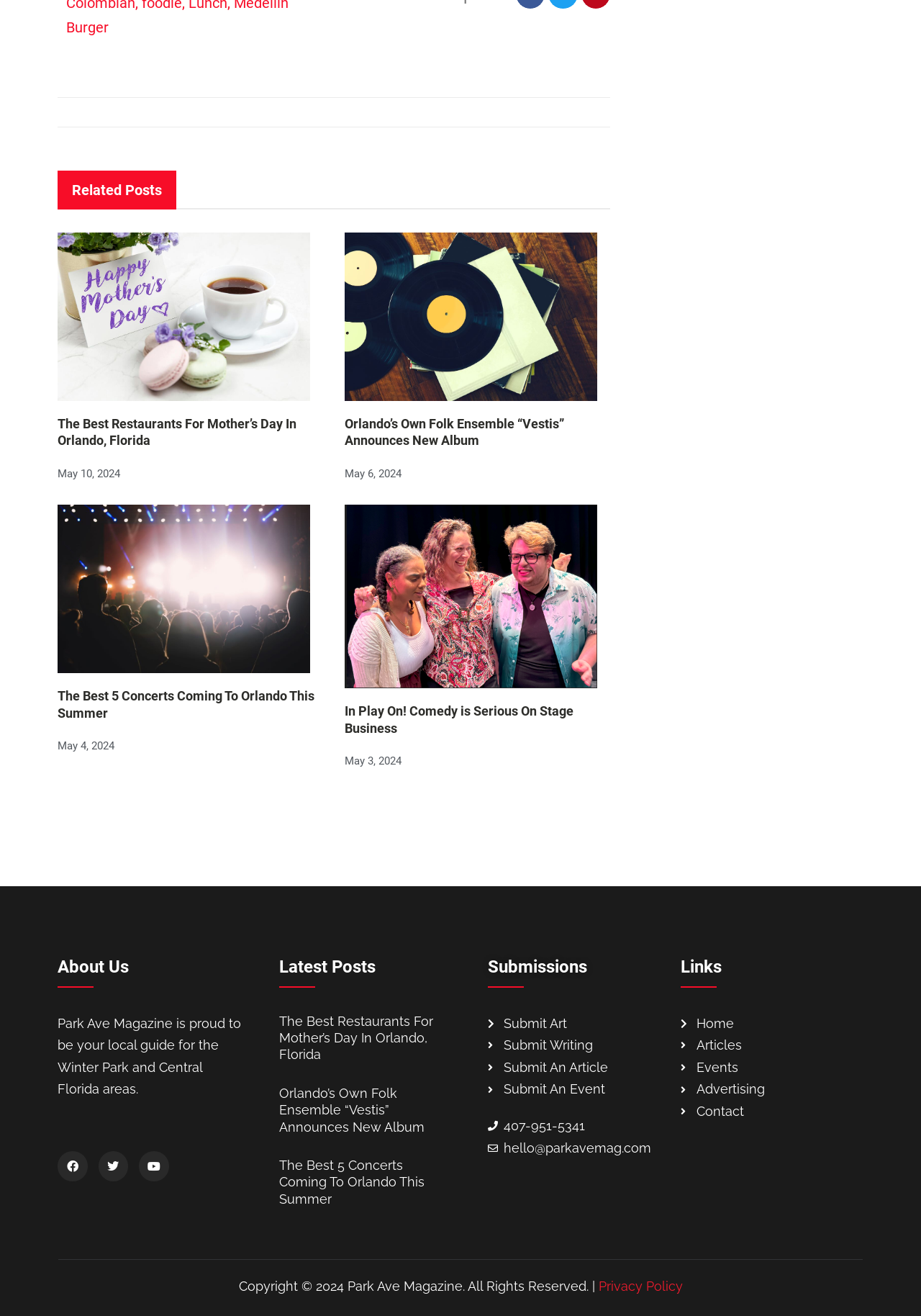Based on what you see in the screenshot, provide a thorough answer to this question: How many social media links are at the bottom of the page?

I looked at the bottom of the page and counted the number of social media links, which are 3: Facebook, Twitter, and Youtube.